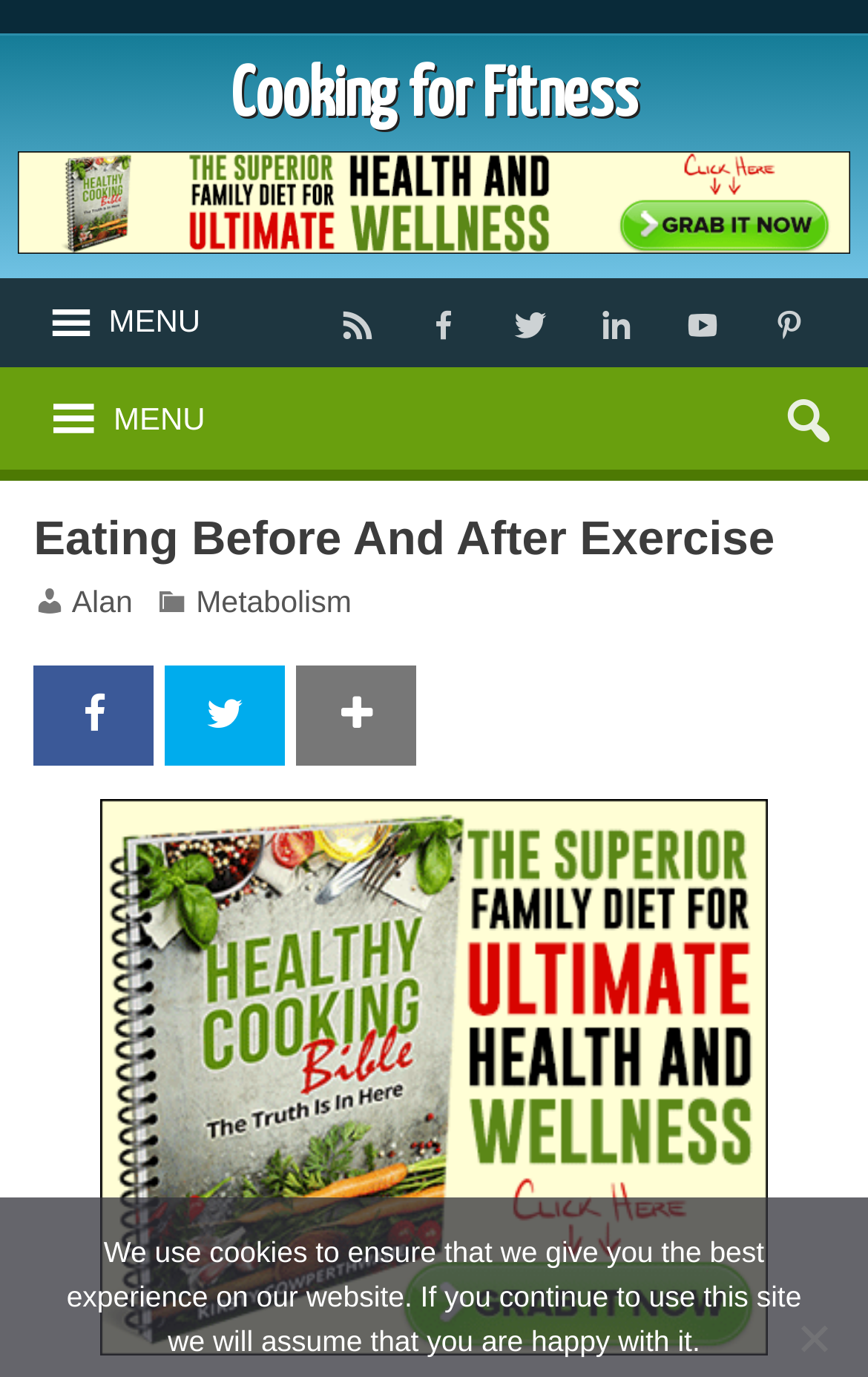How many links are there under the 'MENU' button?
Refer to the image and provide a detailed answer to the question.

When the 'MENU' button is expanded, there are five links: 'Alan', 'Metabolism', '', '', and ''.